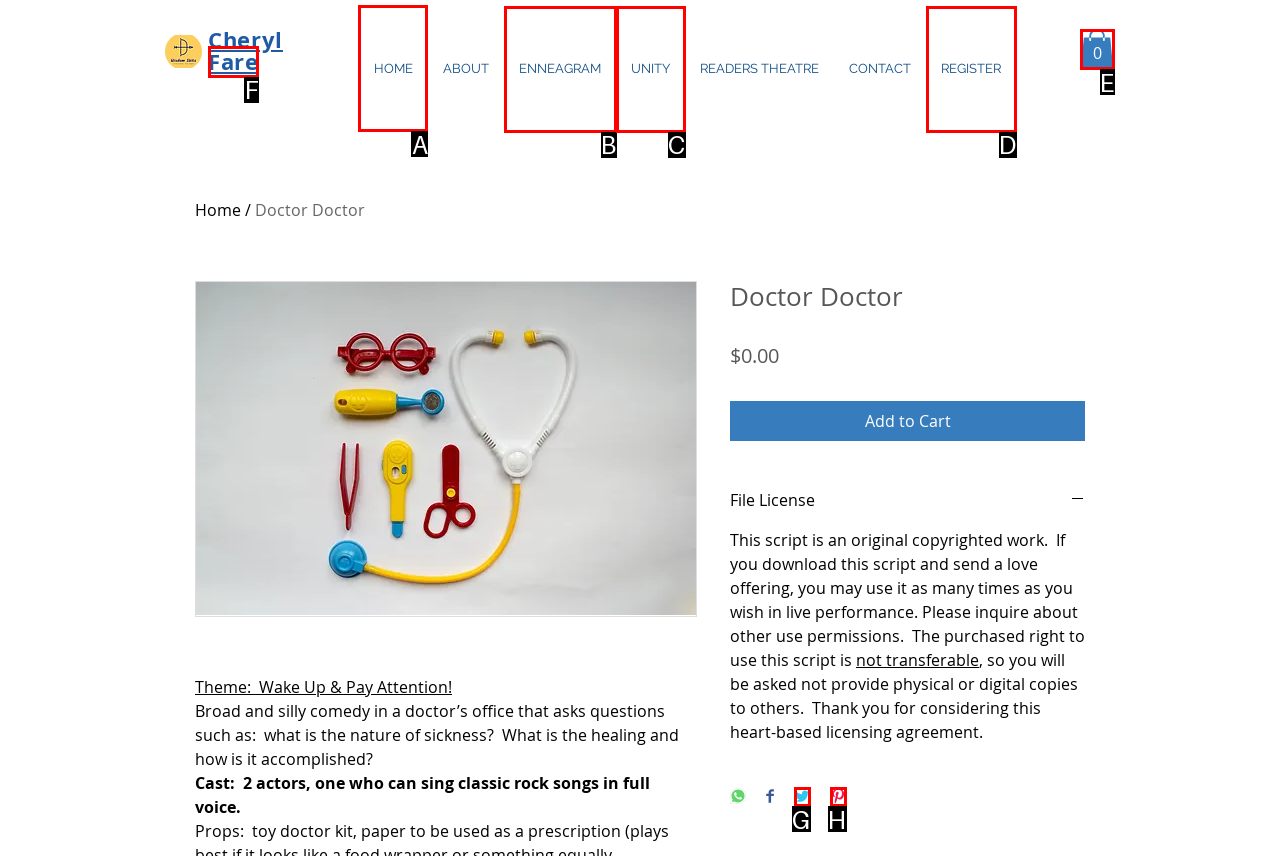Determine the HTML element to be clicked to complete the task: Click the 'HOME' link. Answer by giving the letter of the selected option.

A